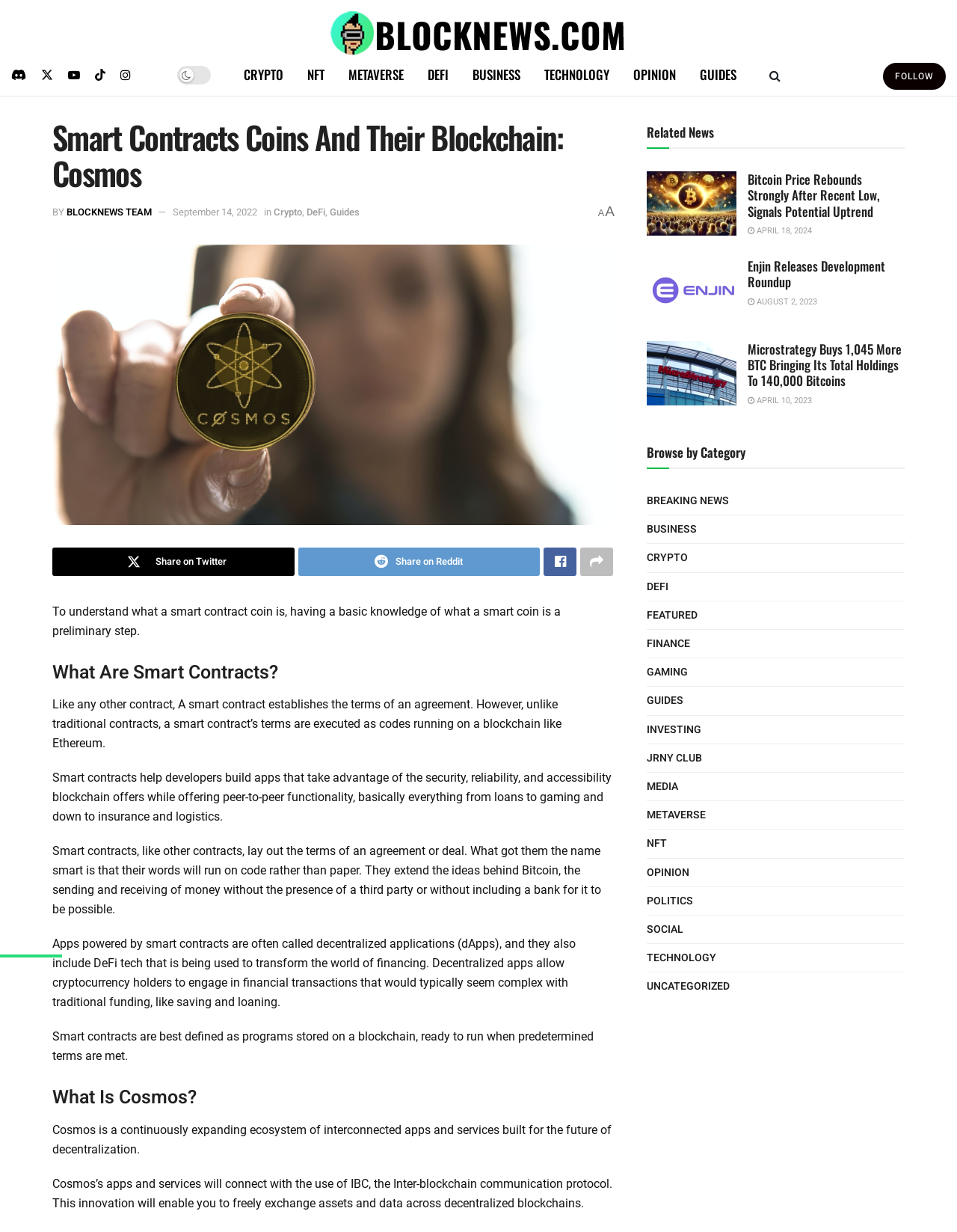Find the bounding box coordinates for the HTML element described in this sentence: "JRNY CLUB". Provide the coordinates as four float numbers between 0 and 1, in the format [left, top, right, bottom].

[0.676, 0.608, 0.734, 0.623]